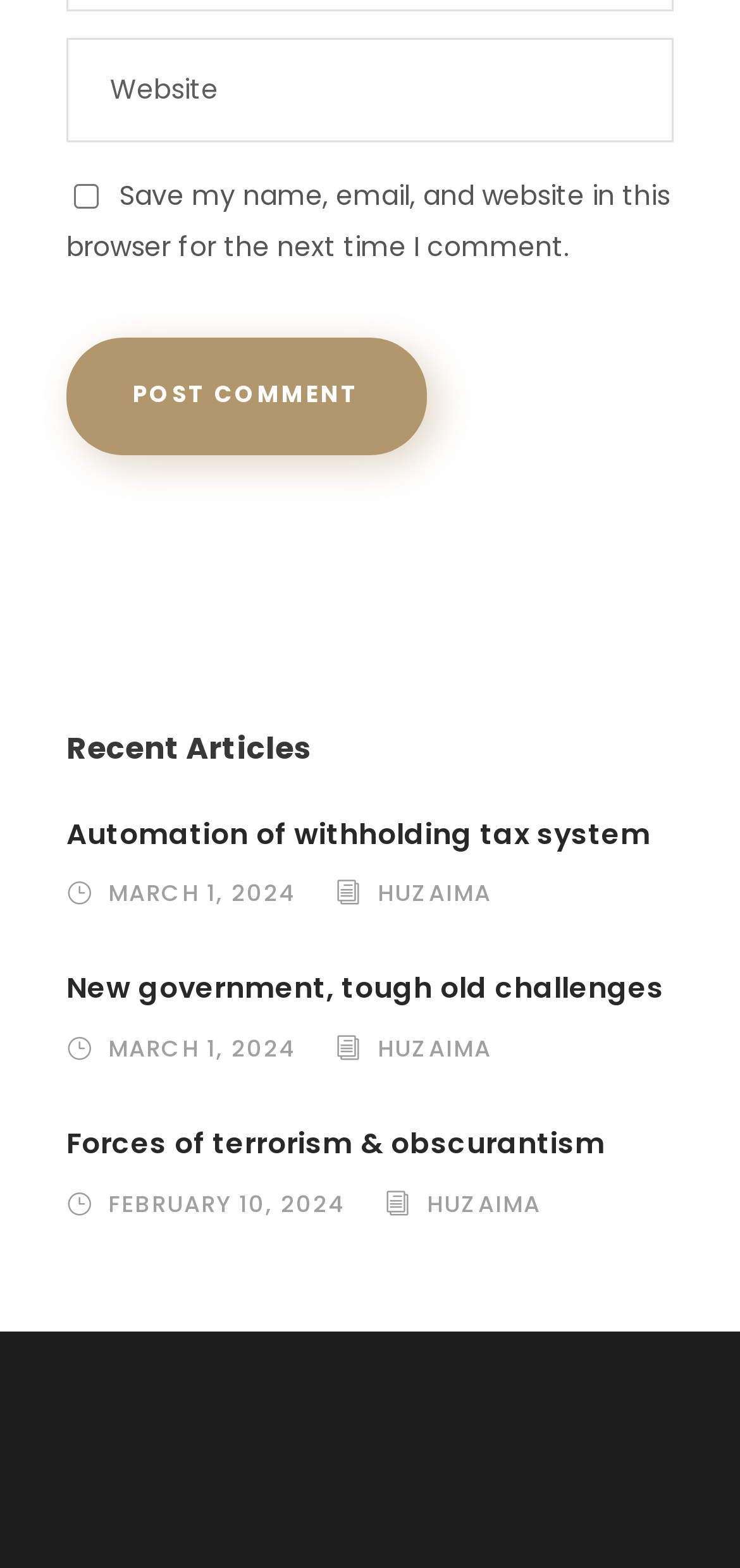Who is the author of the third article?
Based on the screenshot, respond with a single word or phrase.

HUZAIMA